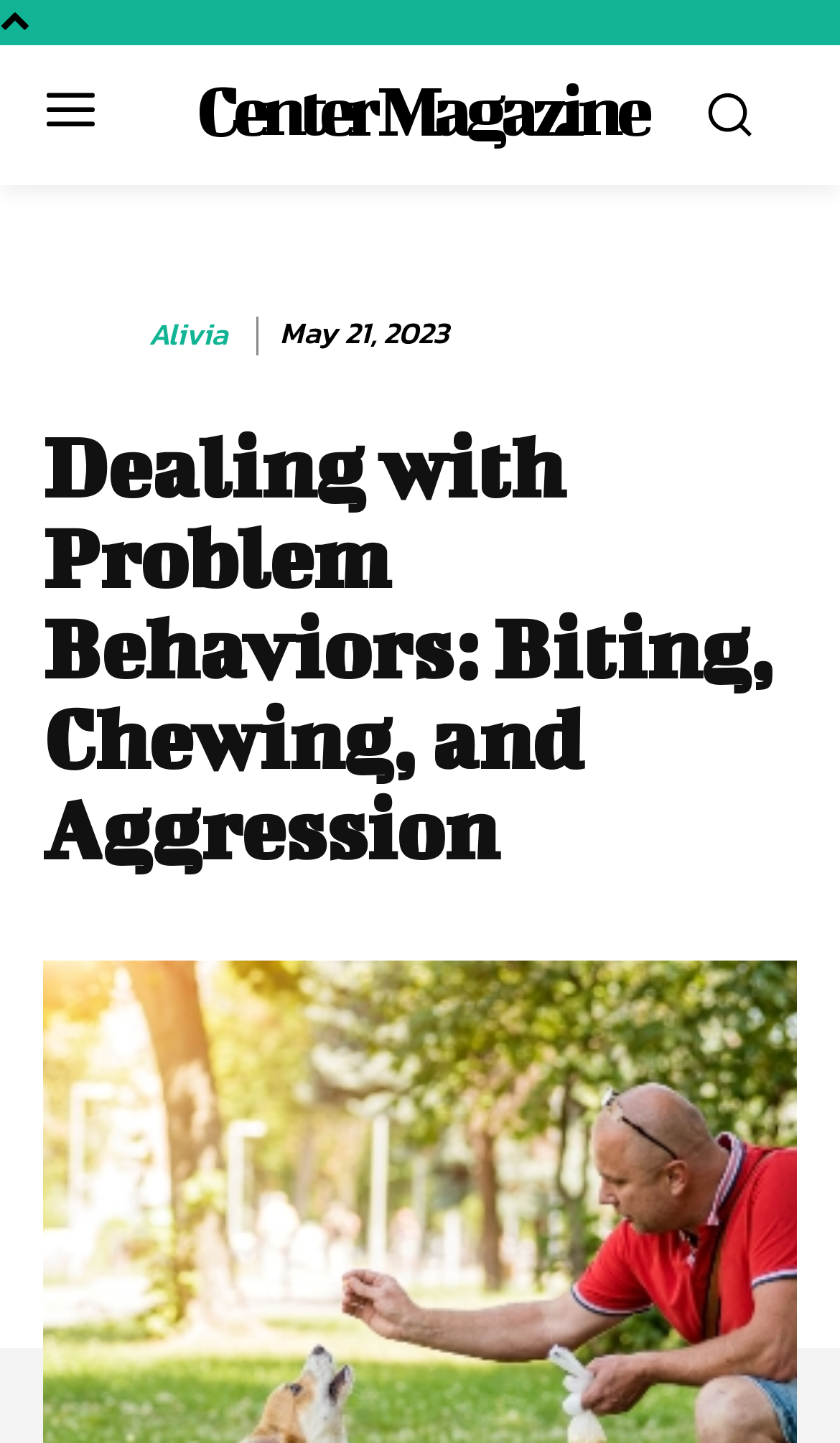Identify the bounding box for the element characterized by the following description: "Alivia".

[0.177, 0.22, 0.272, 0.245]